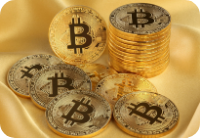Utilize the details in the image to give a detailed response to the question: What does the image symbolize?

The caption explains that the image 'symbolizes the growing influence of Bitcoin in the modern financial landscape, serving as both a digital asset and a representation of technological innovation in finance'.